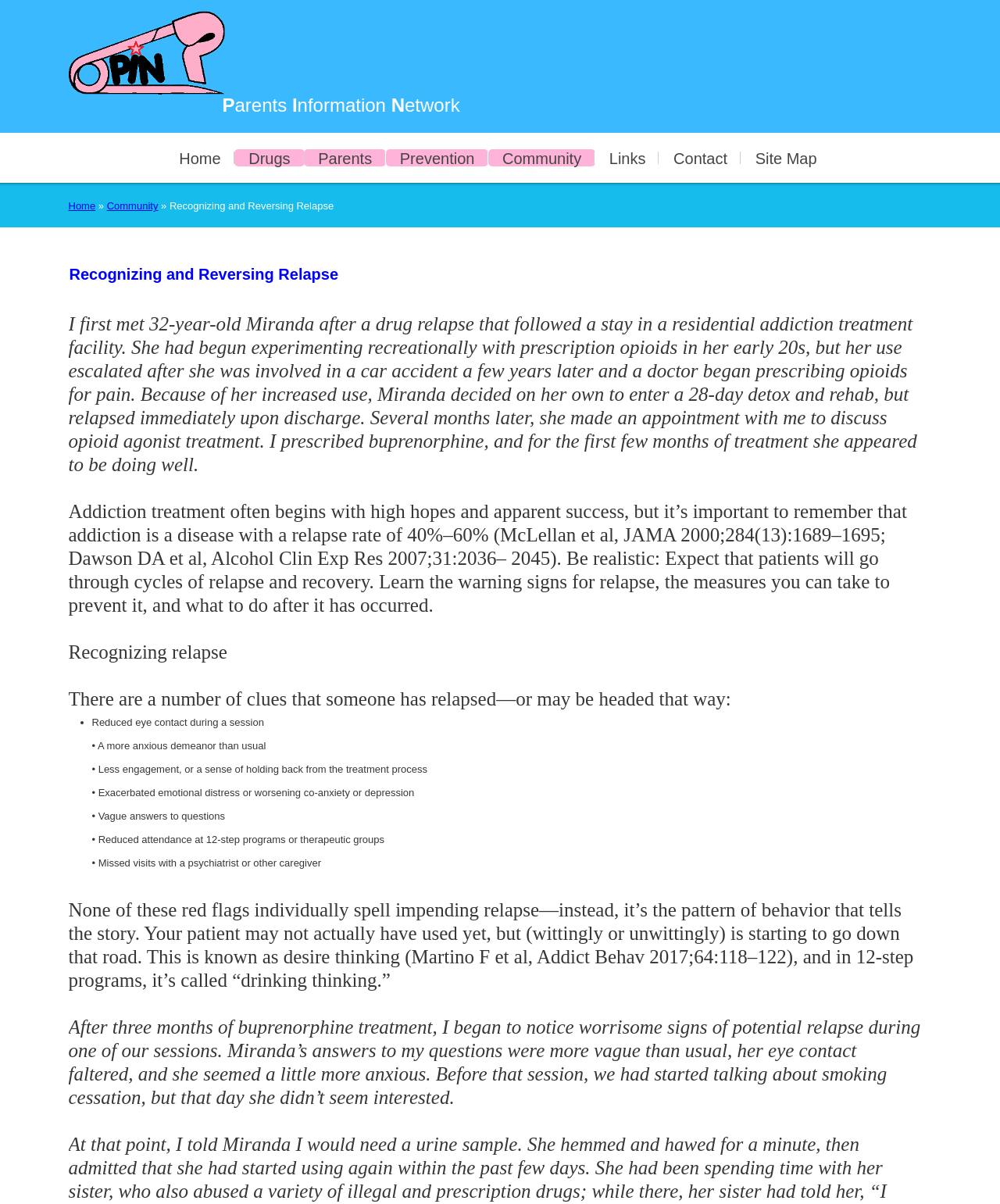Using details from the image, please answer the following question comprehensively:
What is a sign of potential relapse?

One of the signs of potential relapse mentioned in the text is reduced eye contact during a session, which is listed as a clue that someone has relapsed or may be headed that way.